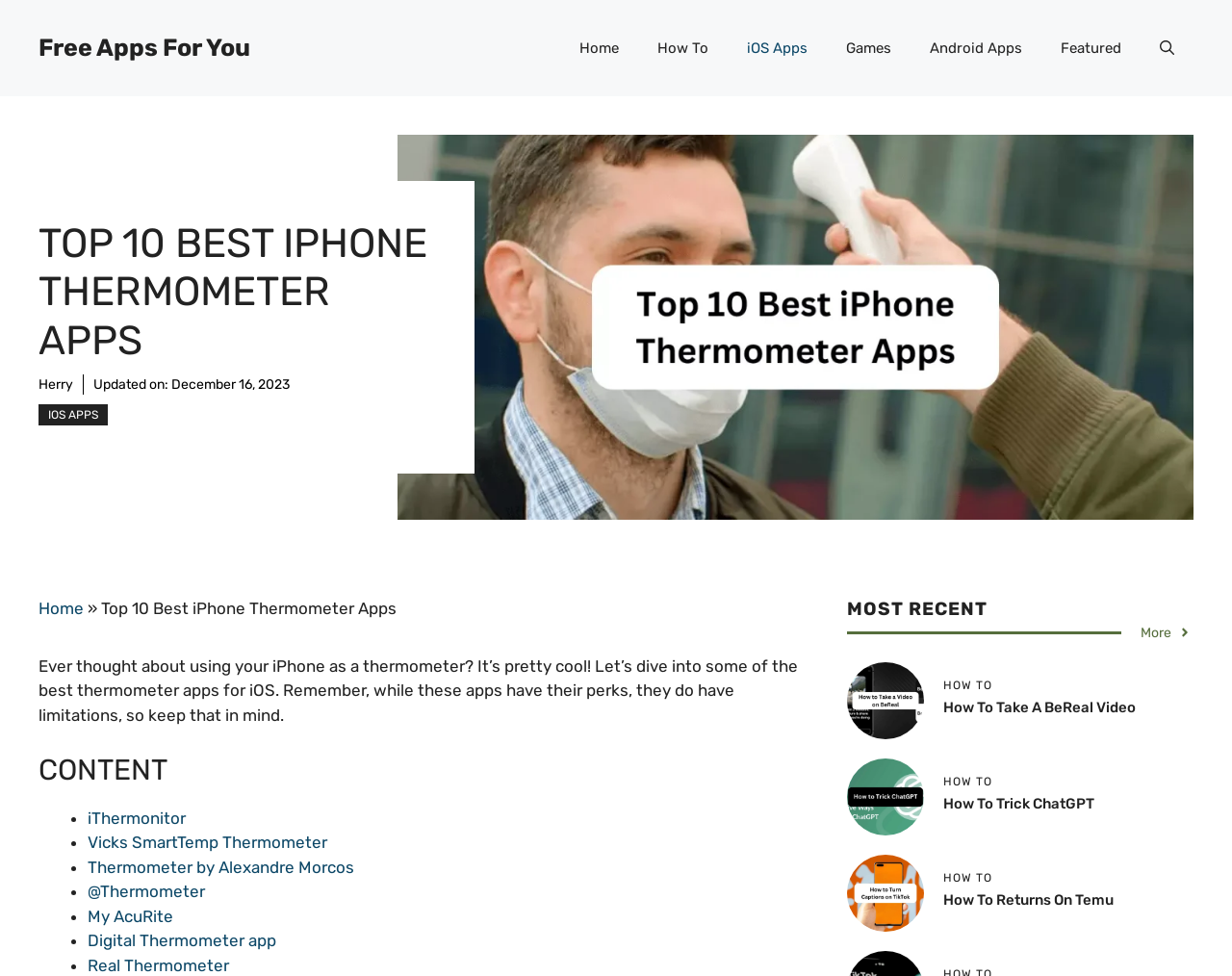Pinpoint the bounding box coordinates for the area that should be clicked to perform the following instruction: "Learn how to take a BeReal Video".

[0.766, 0.716, 0.922, 0.734]